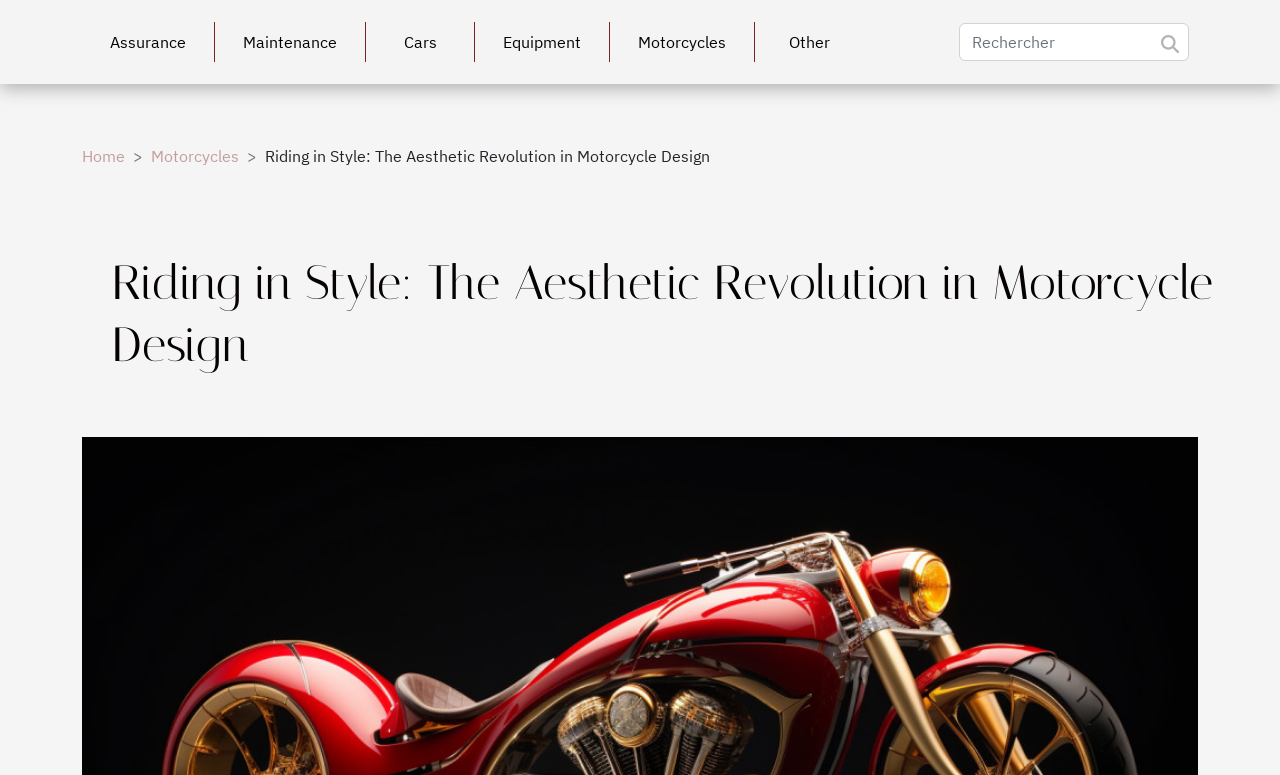How many navigation links are there?
Using the image as a reference, answer the question in detail.

I counted the links in the navigation section, which are 'Home', 'Motorcycles', and the current page 'Riding in Style: The Aesthetic Revolution in Motorcycle Design'.